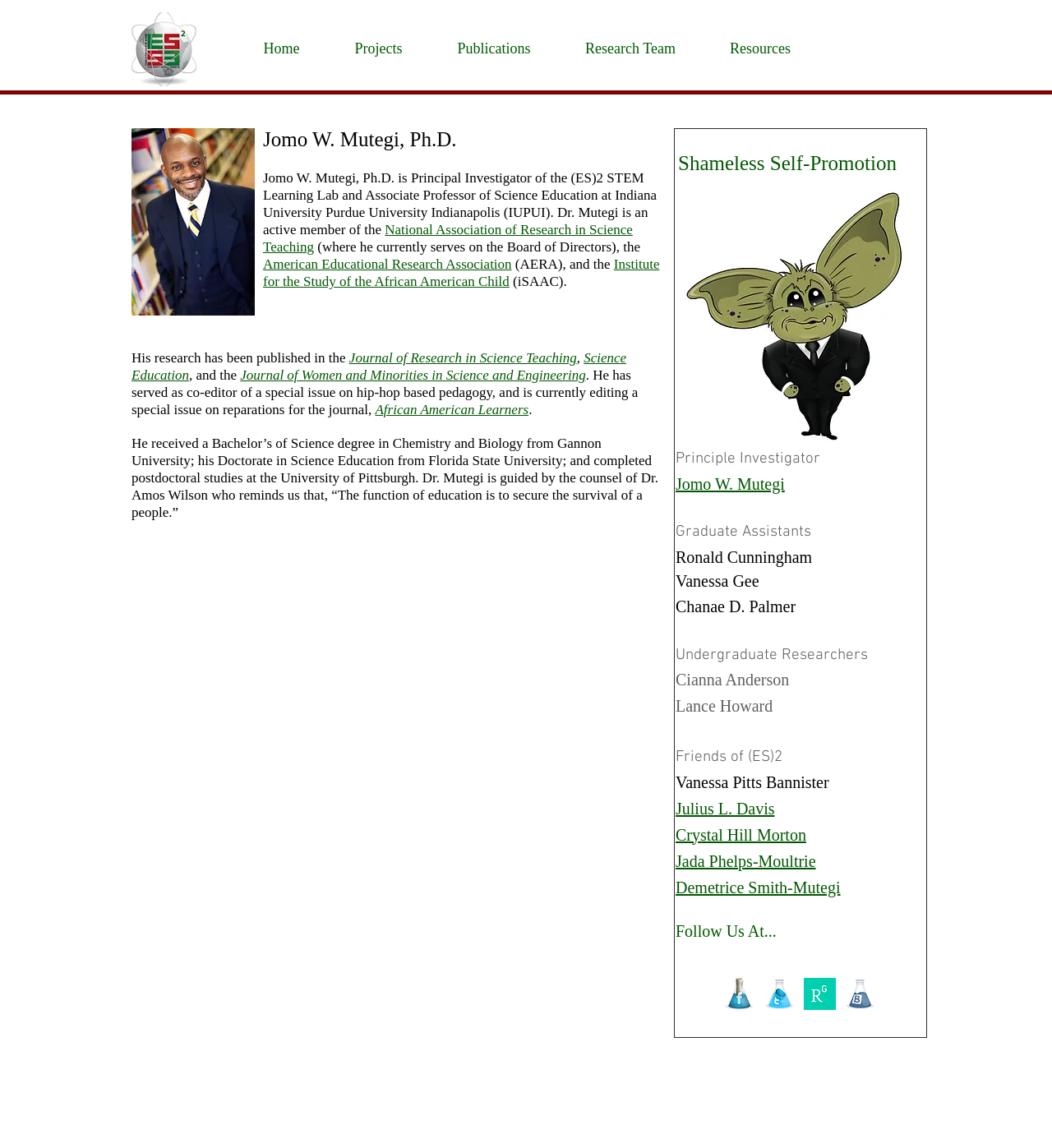What is the name of the organization where Dr. Mutegi is an active member and serves on the Board of Directors?
Answer the question with a single word or phrase derived from the image.

National Association of Research in Science Teaching